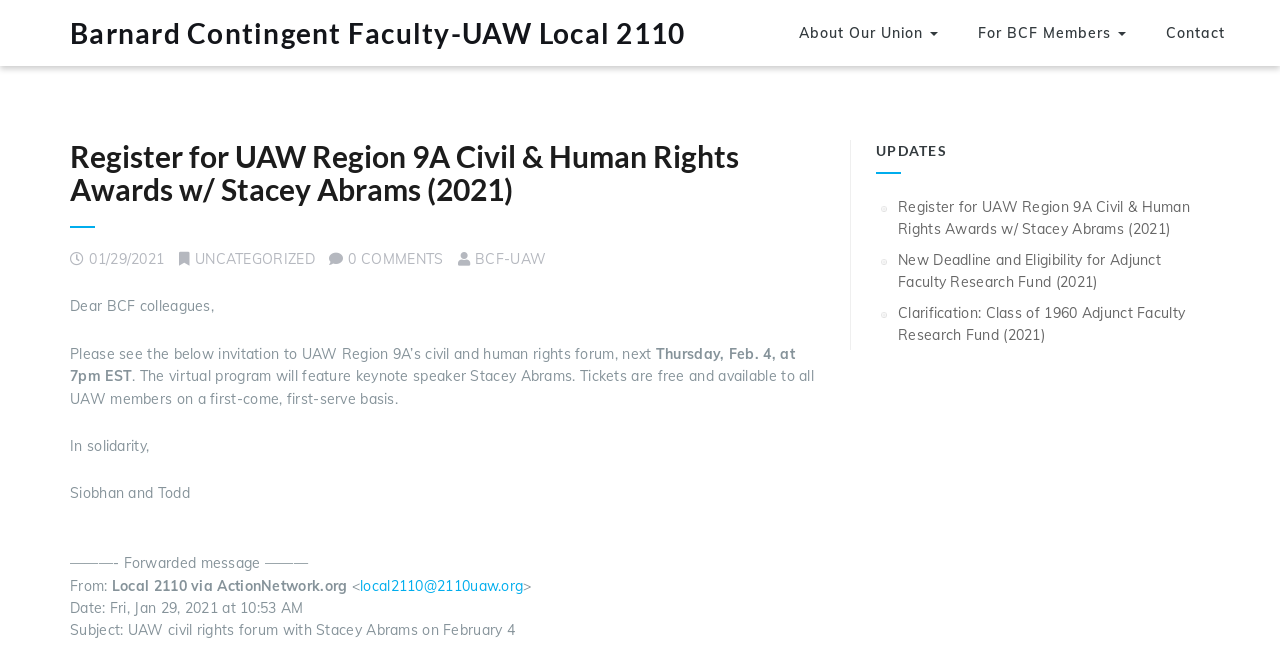What is the date of the UAW Region 9A Civil & Human Rights Awards?
Please provide a detailed and comprehensive answer to the question.

I found the answer by looking at the text content of the webpage, specifically the sentence 'Thursday, Feb. 4, at 7pm EST' which indicates the date of the event.